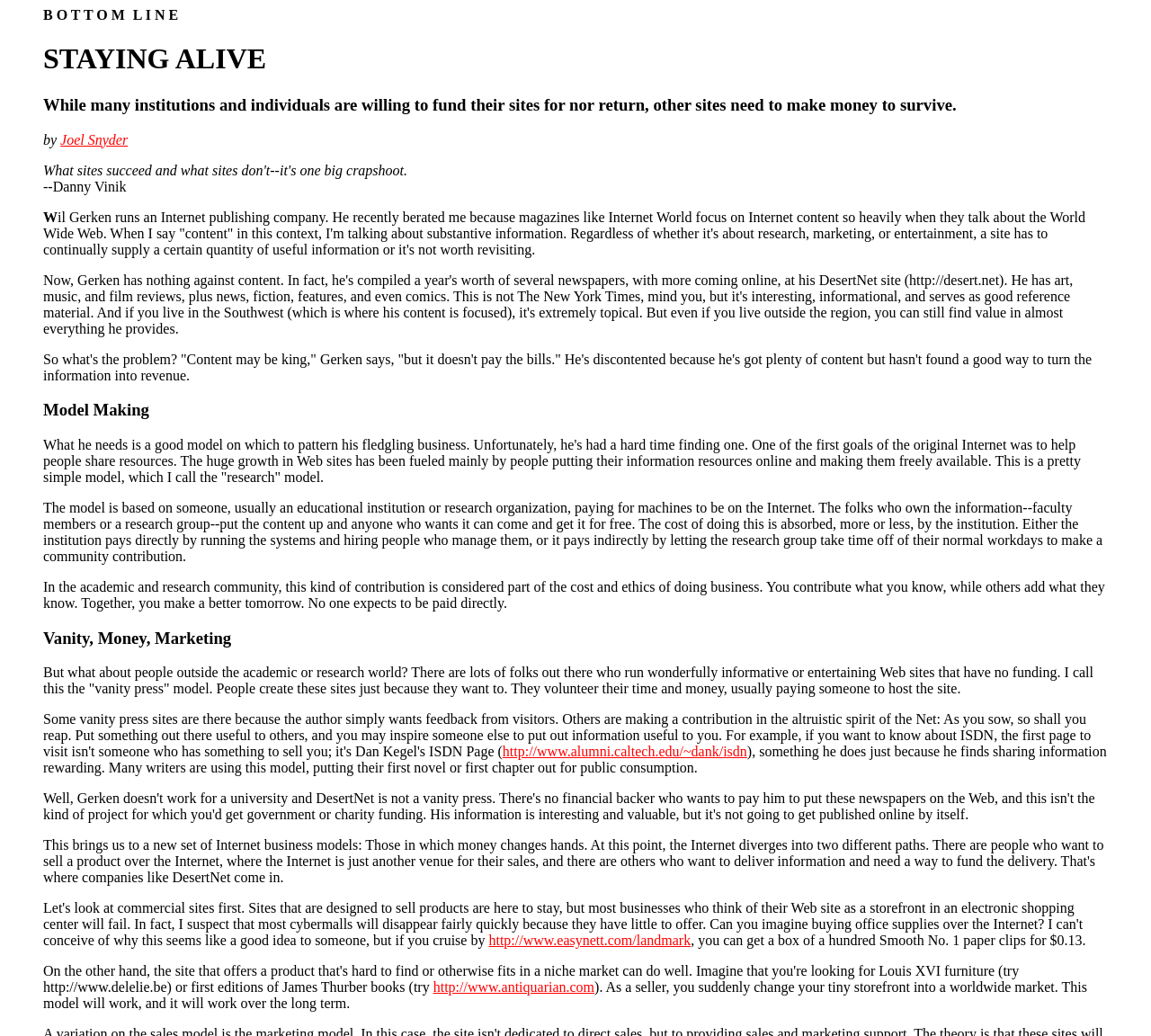Determine the bounding box for the UI element described here: "http://www.easynett.com/landmark".

[0.425, 0.901, 0.6, 0.915]